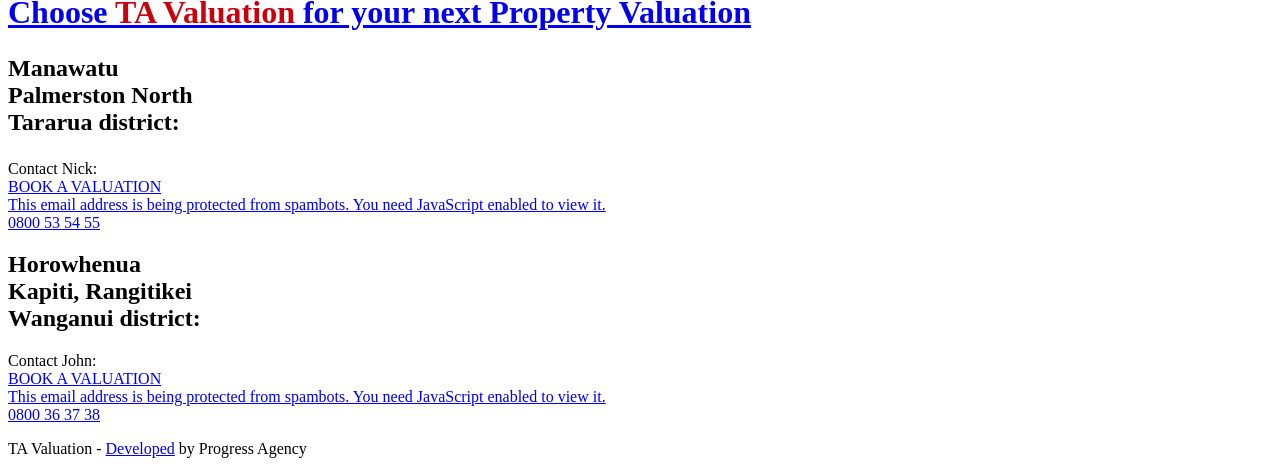Identify and provide the bounding box coordinates of the UI element described: "0800 36 37 38". The coordinates should be formatted as [left, top, right, bottom], with each number being a float between 0 and 1.

[0.006, 0.857, 0.078, 0.893]